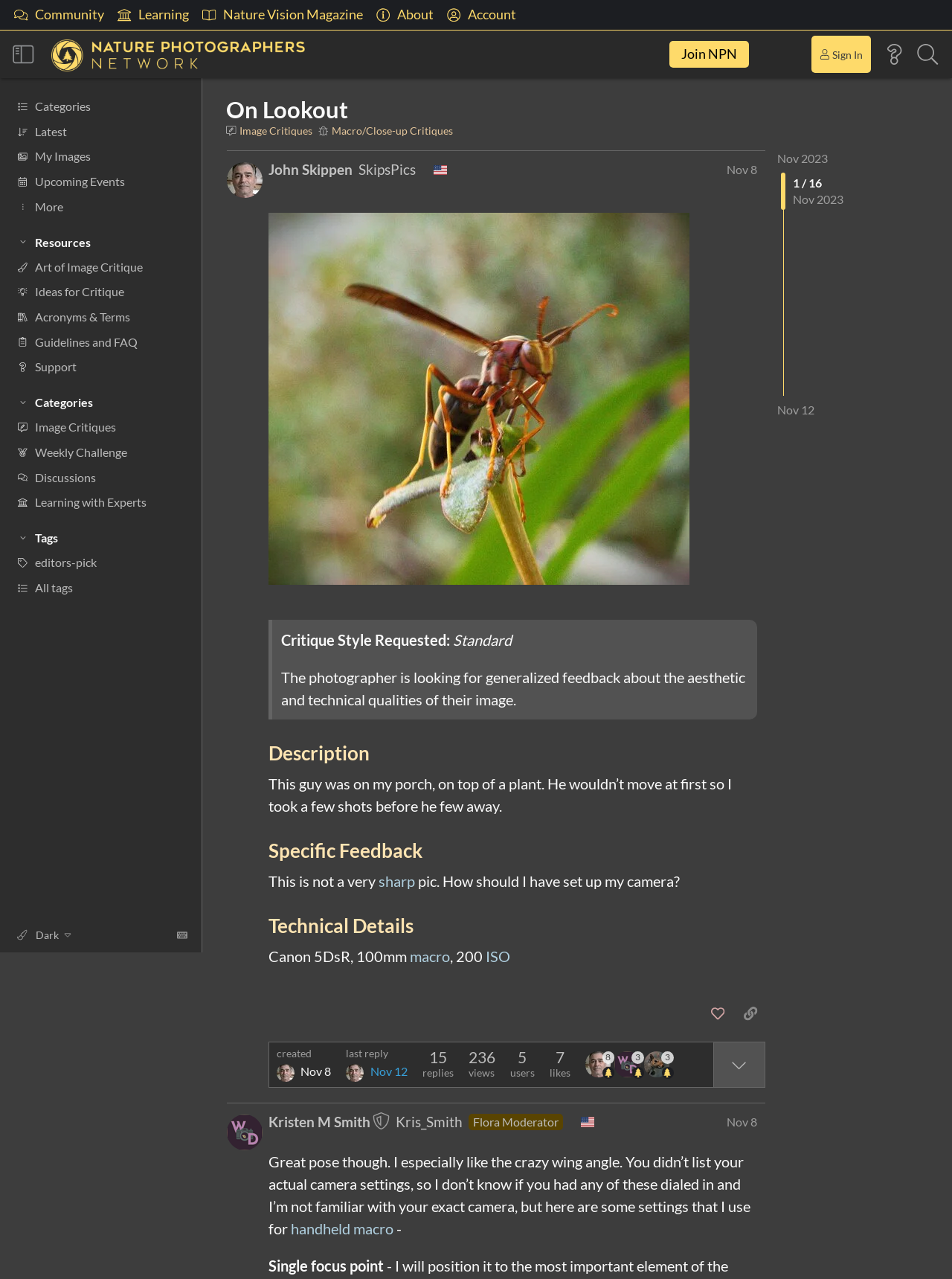Please mark the clickable region by giving the bounding box coordinates needed to complete this instruction: "Check the 'Macro/Close-up Critiques' category".

[0.335, 0.097, 0.476, 0.108]